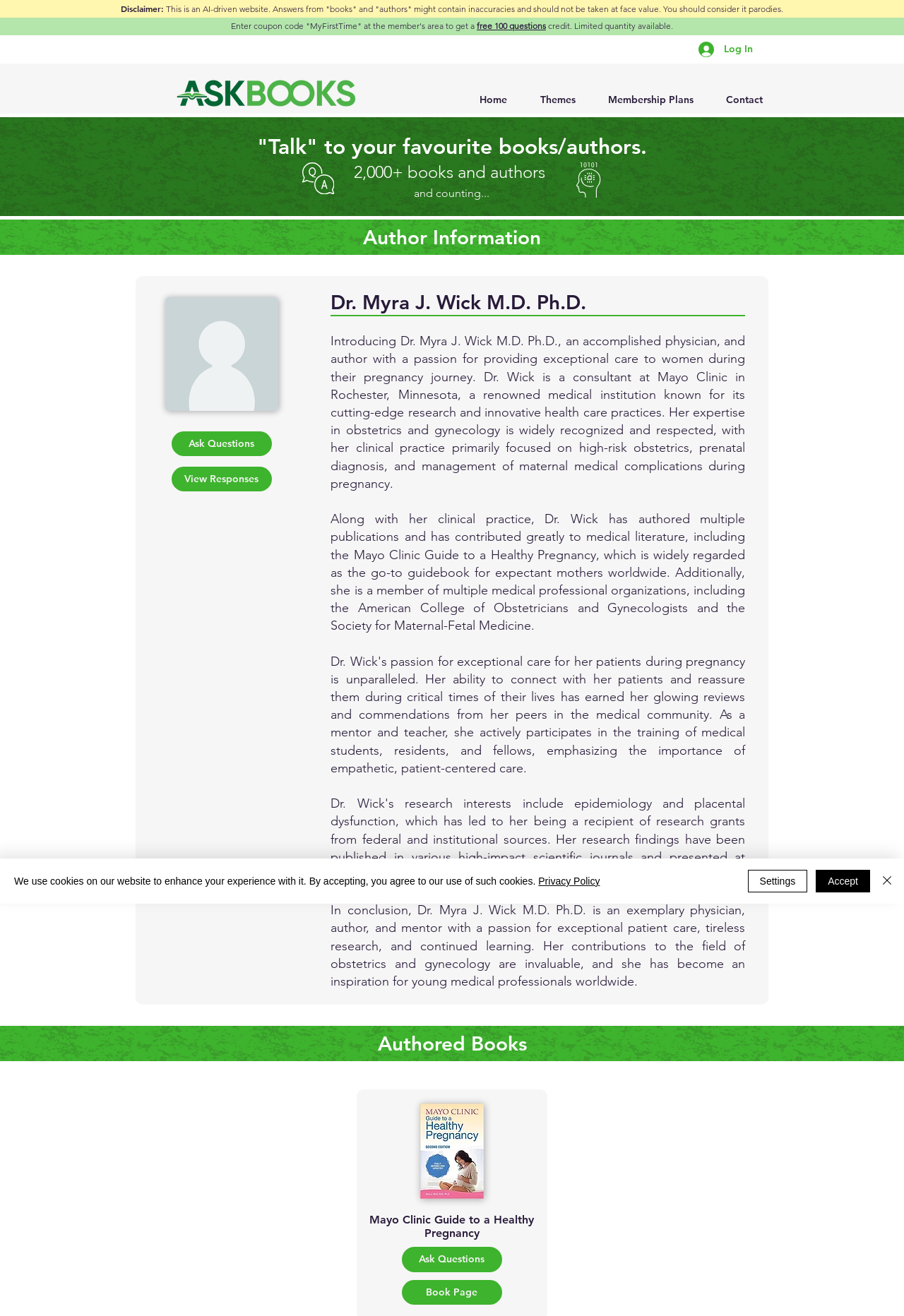Please locate the bounding box coordinates of the element that should be clicked to complete the given instruction: "Log in to the website".

[0.762, 0.028, 0.844, 0.047]